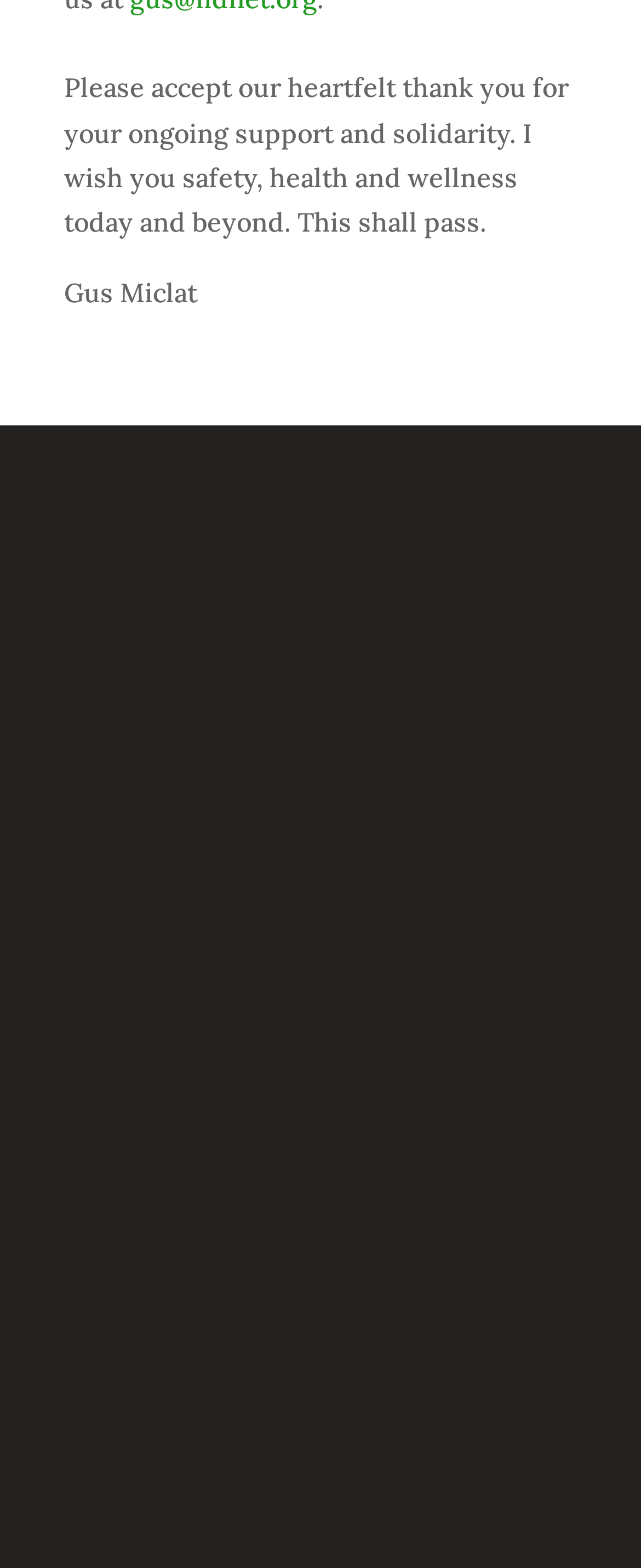Answer the following inquiry with a single word or phrase:
How many social media links are there?

2